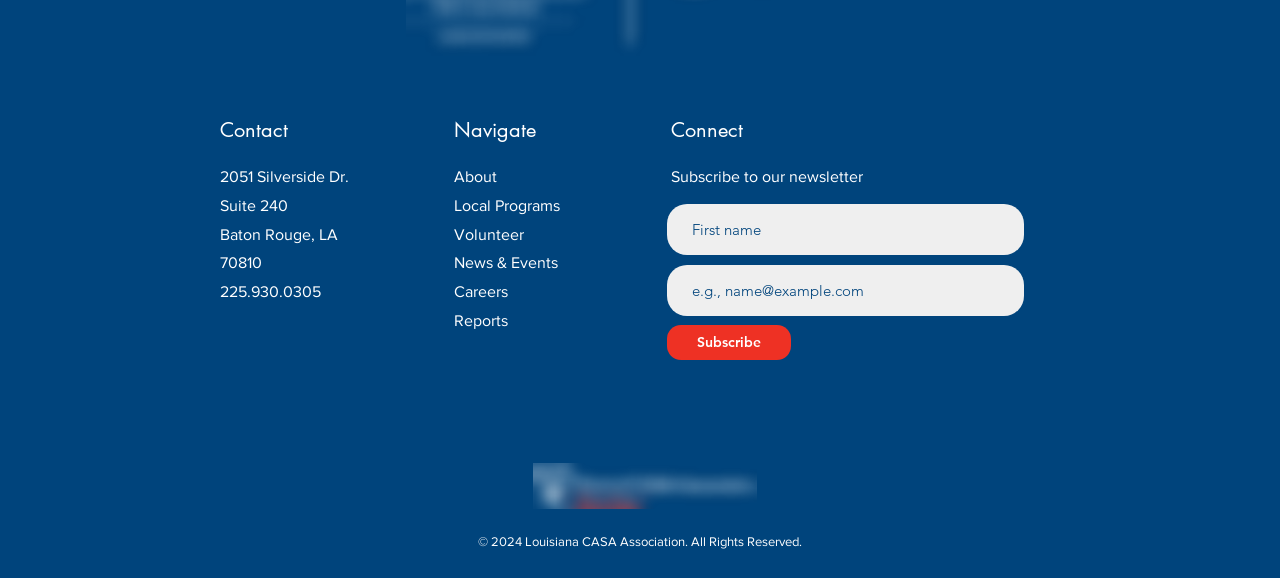What is the address of Louisiana CASA Association?
Examine the screenshot and reply with a single word or phrase.

2051 Silverside Dr. Suite 240